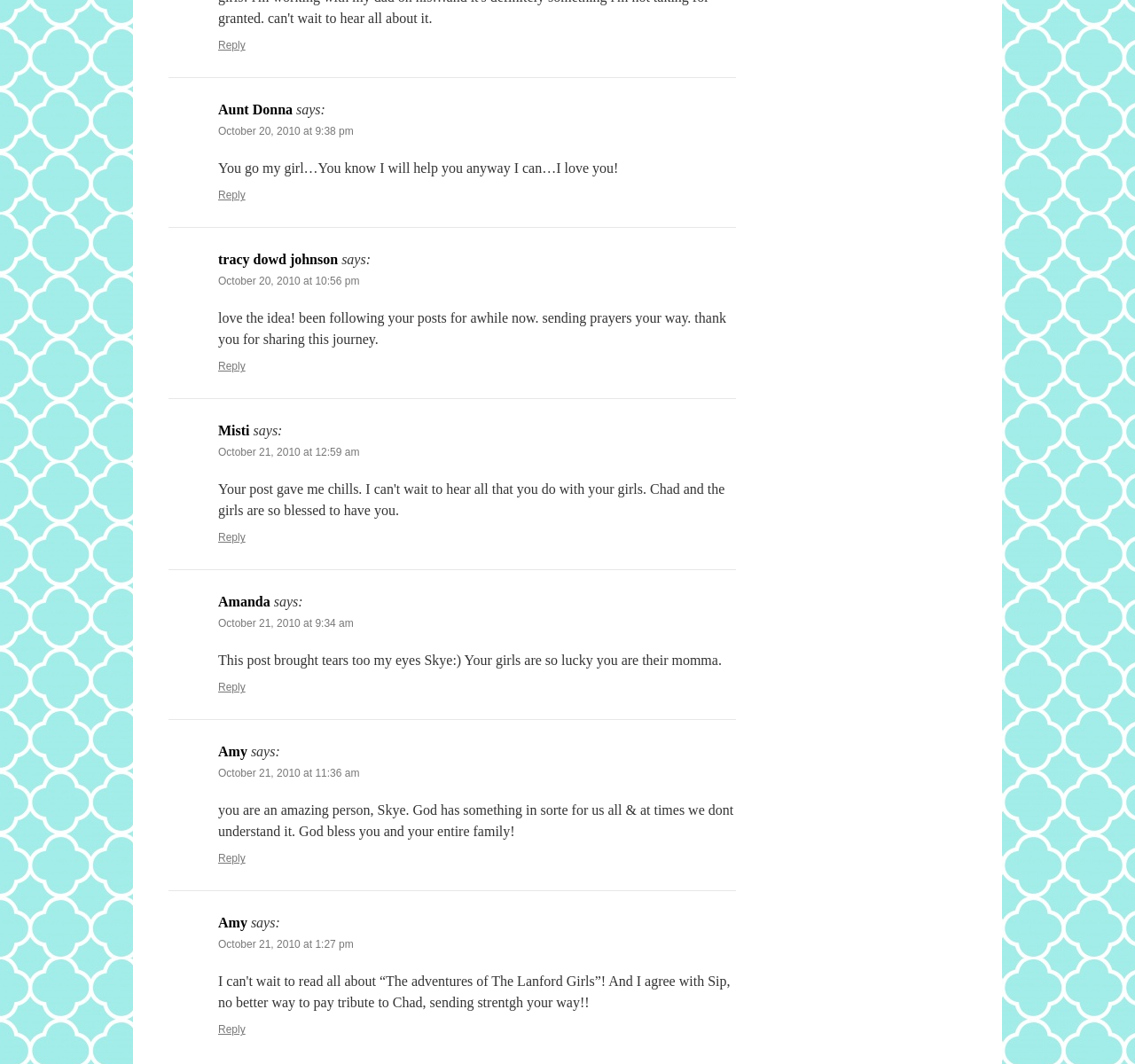Provide the bounding box coordinates of the HTML element described as: "Reply". The bounding box coordinates should be four float numbers between 0 and 1, i.e., [left, top, right, bottom].

[0.192, 0.962, 0.216, 0.974]